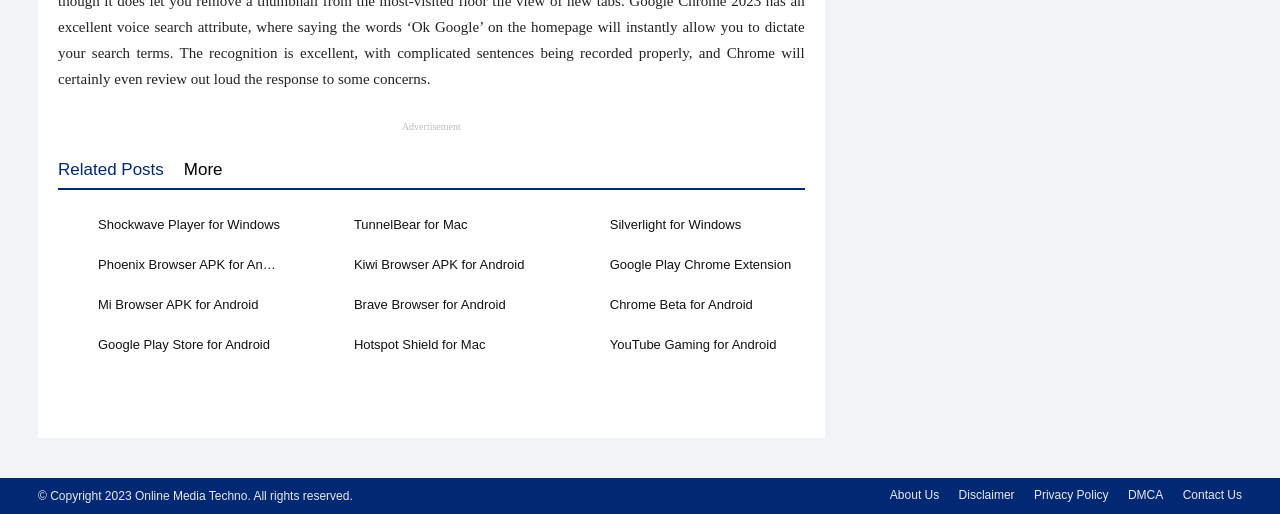Can you find the bounding box coordinates for the UI element given this description: "Hotspot Shield for Mac"? Provide the coordinates as four float numbers between 0 and 1: [left, top, right, bottom].

[0.276, 0.656, 0.379, 0.686]